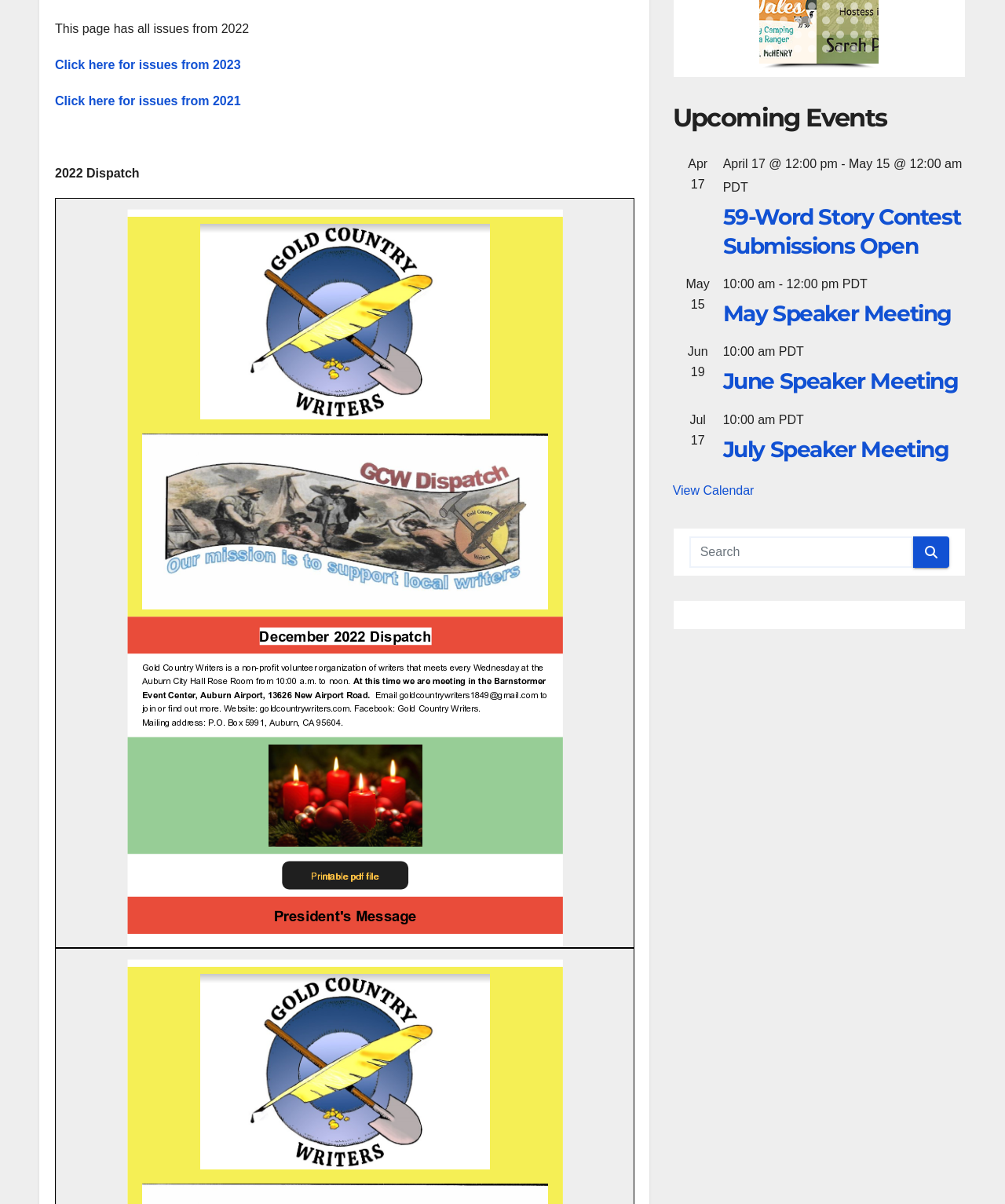Using the webpage screenshot, locate the HTML element that fits the following description and provide its bounding box: "59-Word Story Contest Submissions Open".

[0.719, 0.169, 0.956, 0.215]